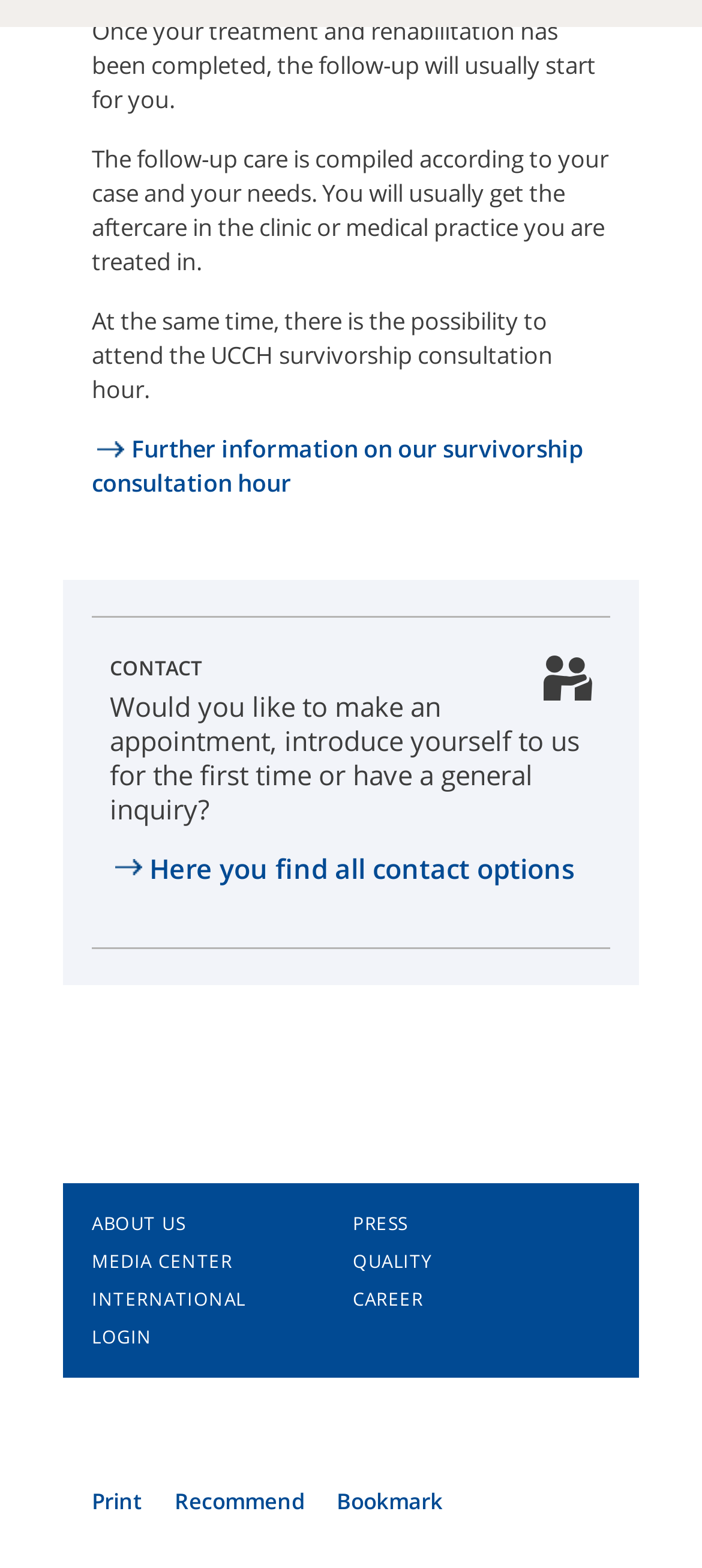What is the name of the consultation hour? Please answer the question using a single word or phrase based on the image.

Survivorship consultation hour